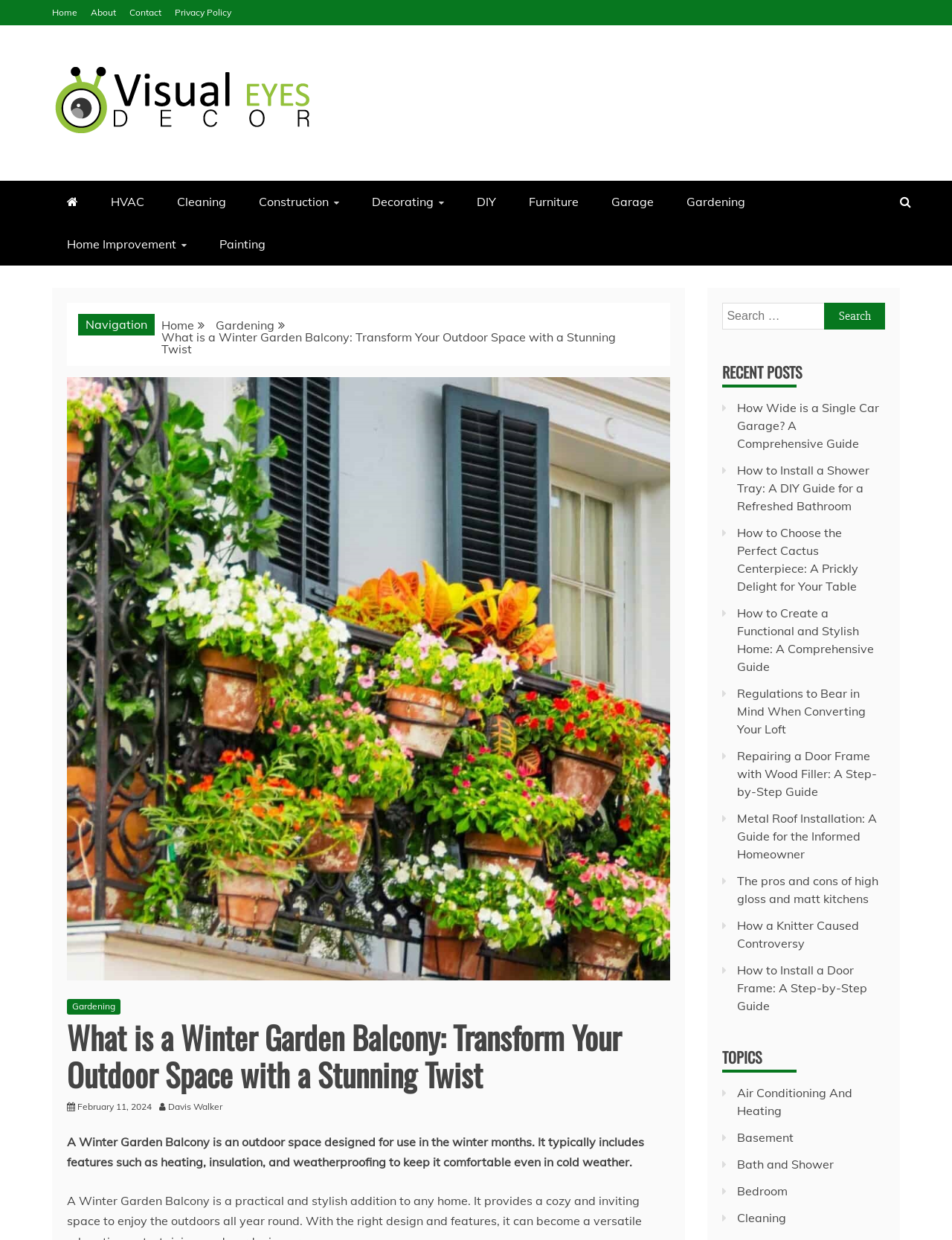Give the bounding box coordinates for the element described as: "Privacy Policy".

[0.184, 0.005, 0.243, 0.014]